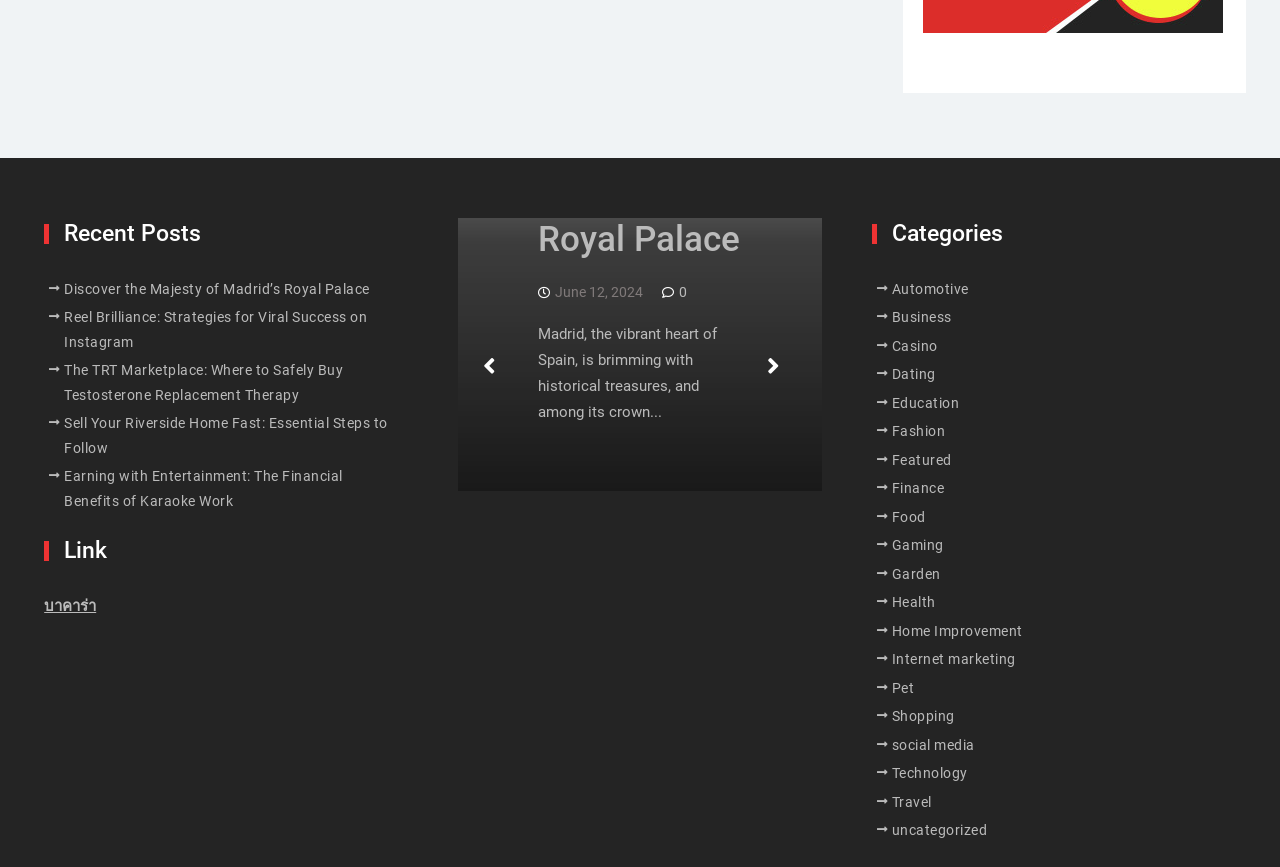Given the description of a UI element: "alt="No Image"", identify the bounding box coordinates of the matching element in the webpage screenshot.

[0.358, 0.251, 0.642, 0.566]